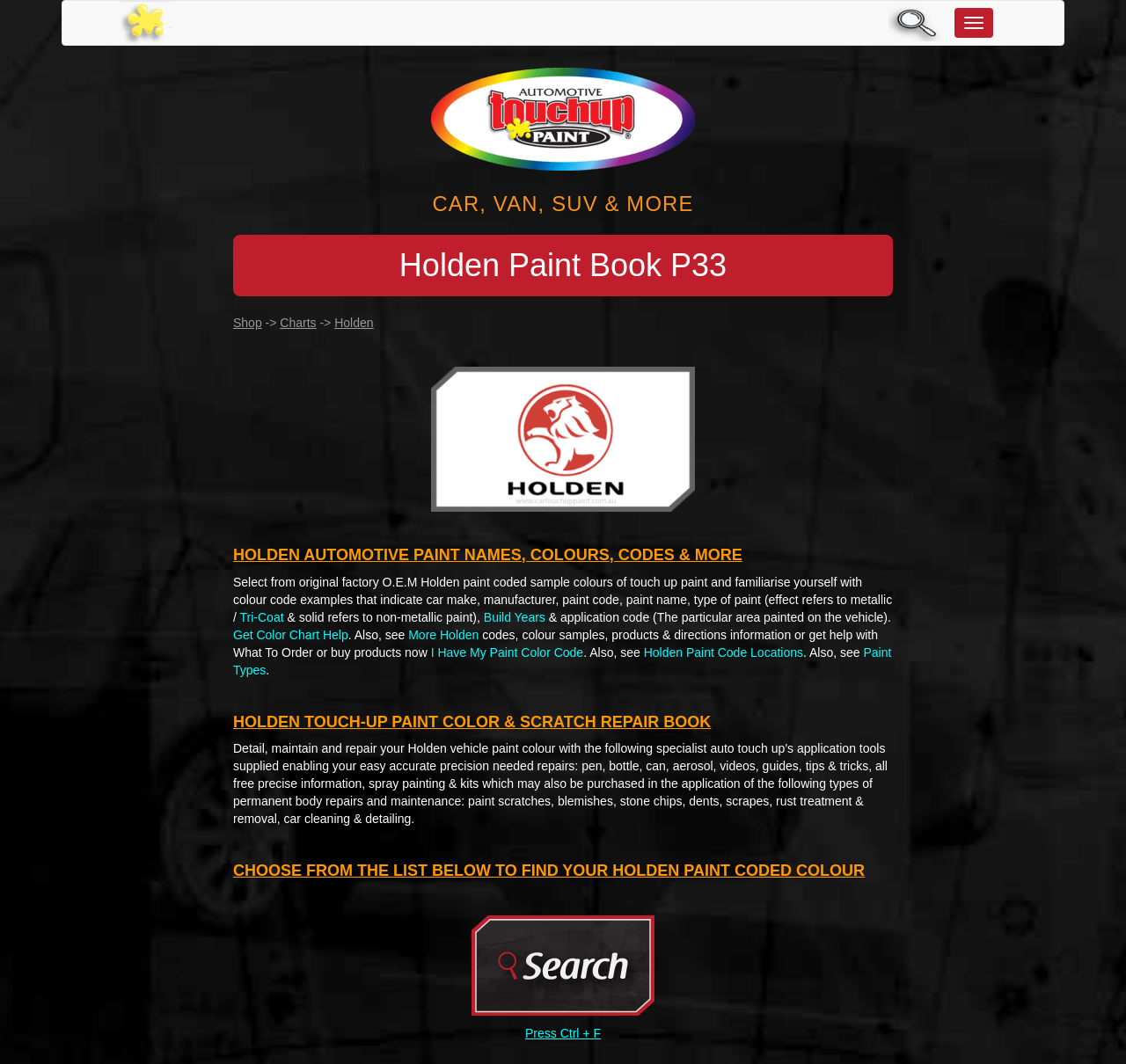Determine the bounding box coordinates of the clickable region to follow the instruction: "View charts".

[0.249, 0.297, 0.281, 0.31]